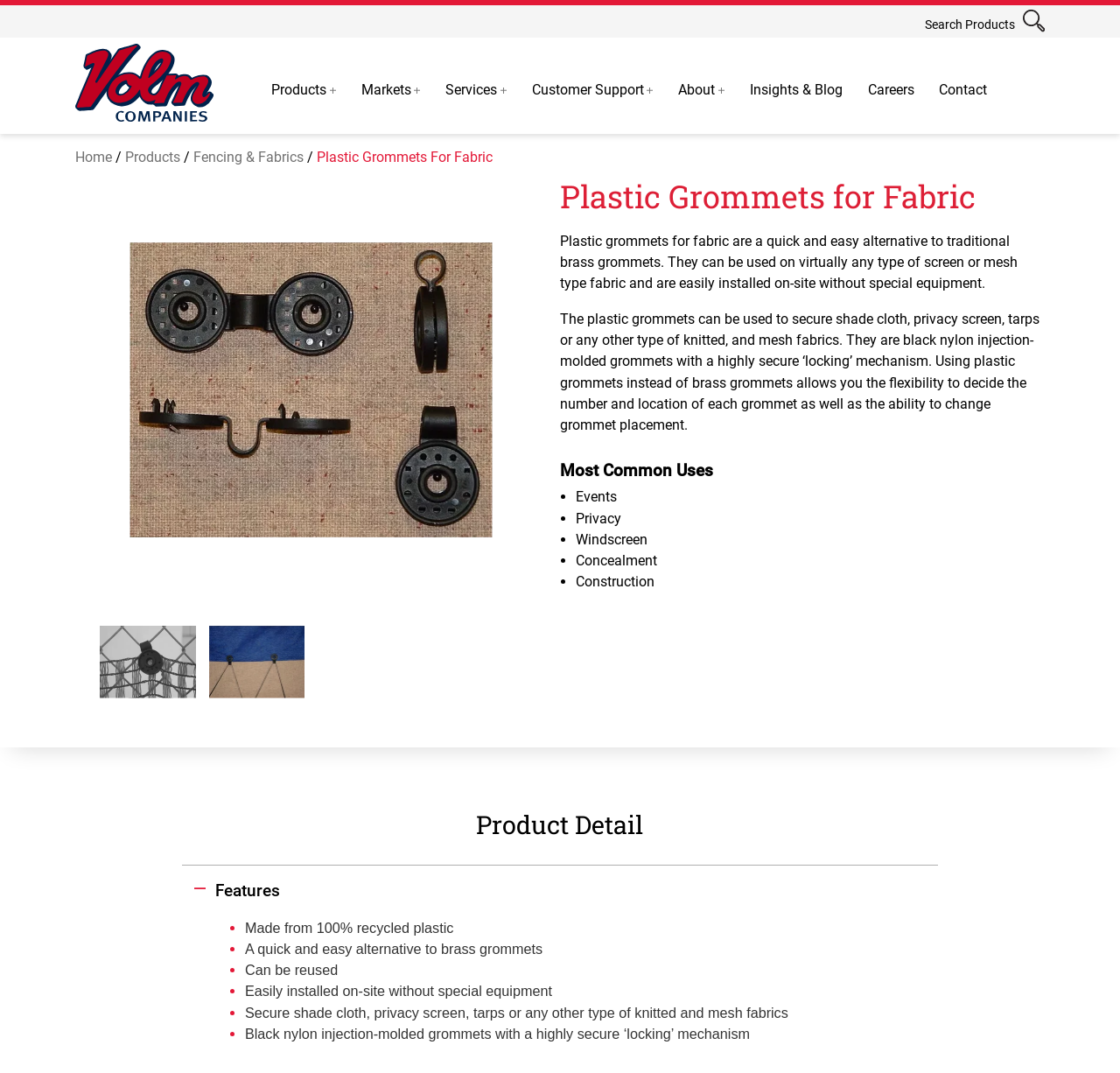What is the main purpose of plastic grommets for fabric?
Look at the image and respond with a one-word or short-phrase answer.

Alternative to brass grommets